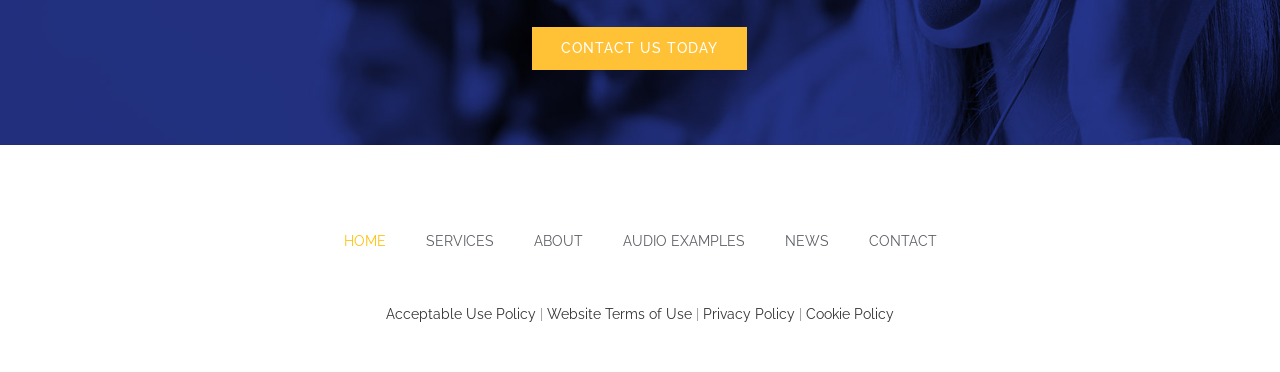What is the text of the link that appears above the secondary navigation?
Based on the screenshot, answer the question with a single word or phrase.

CONTACT US TODAY